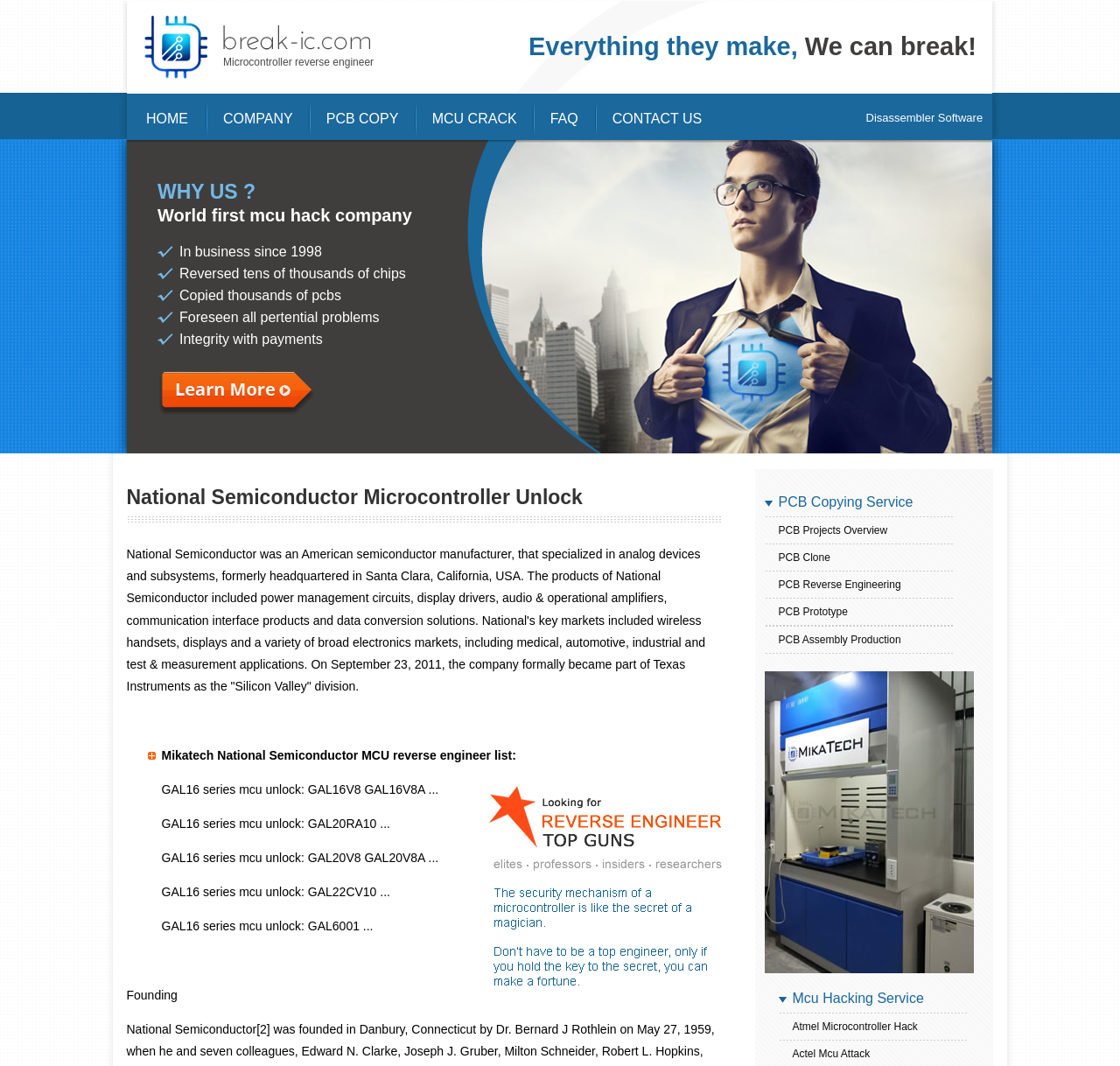Please find the bounding box coordinates of the element that needs to be clicked to perform the following instruction: "Click on FAQ". The bounding box coordinates should be four float numbers between 0 and 1, represented as [left, top, right, bottom].

[0.477, 0.089, 0.531, 0.131]